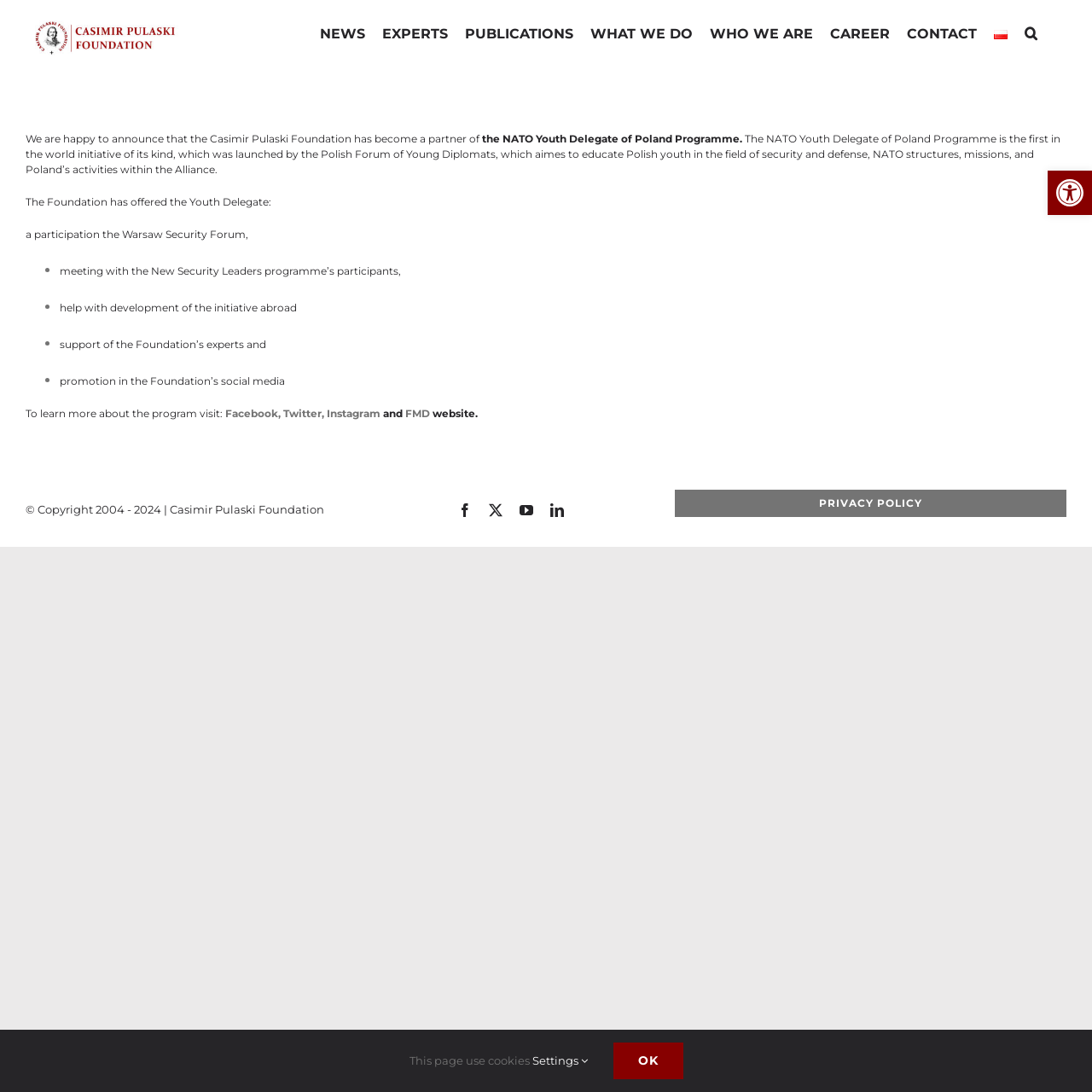Specify the bounding box coordinates of the element's region that should be clicked to achieve the following instruction: "Visit the Facebook page". The bounding box coordinates consist of four float numbers between 0 and 1, in the format [left, top, right, bottom].

[0.206, 0.373, 0.259, 0.385]